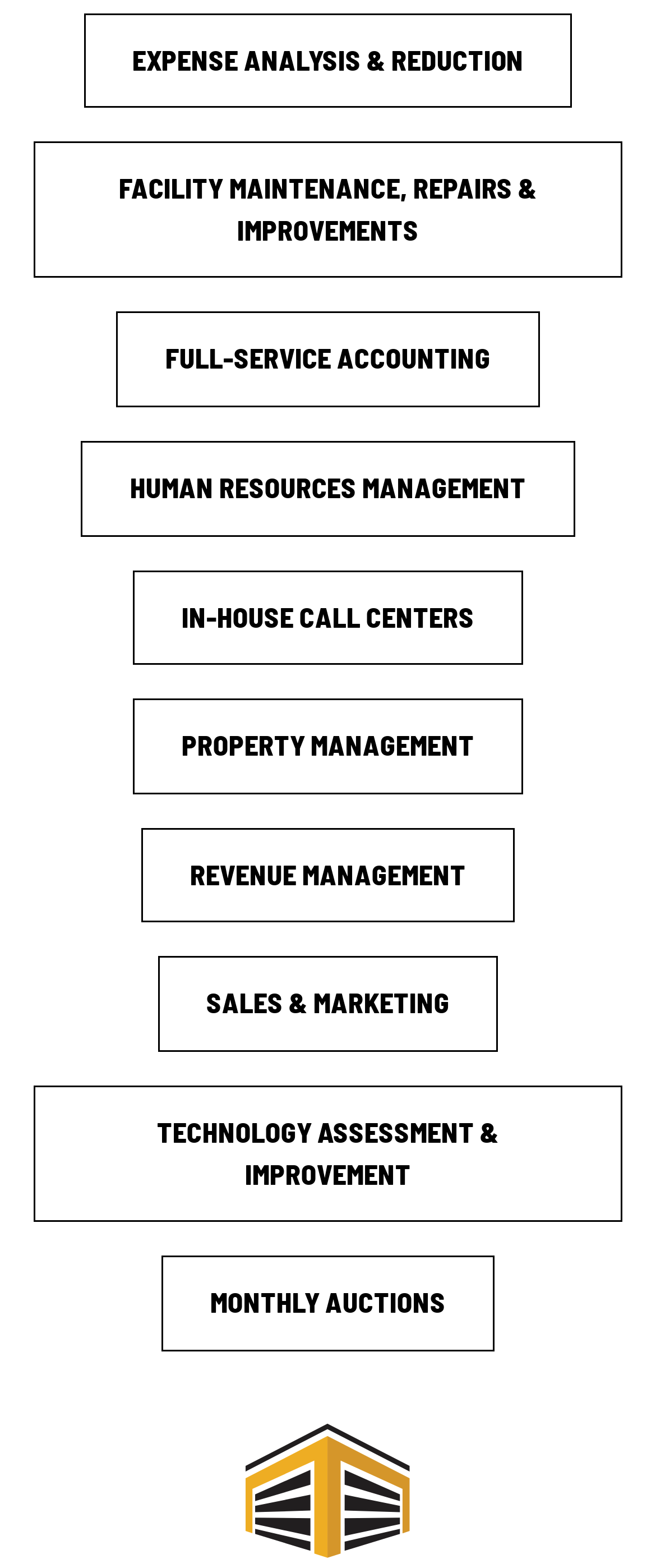What is the last service listed on the webpage?
Look at the image and respond with a single word or a short phrase.

Monthly Auctions